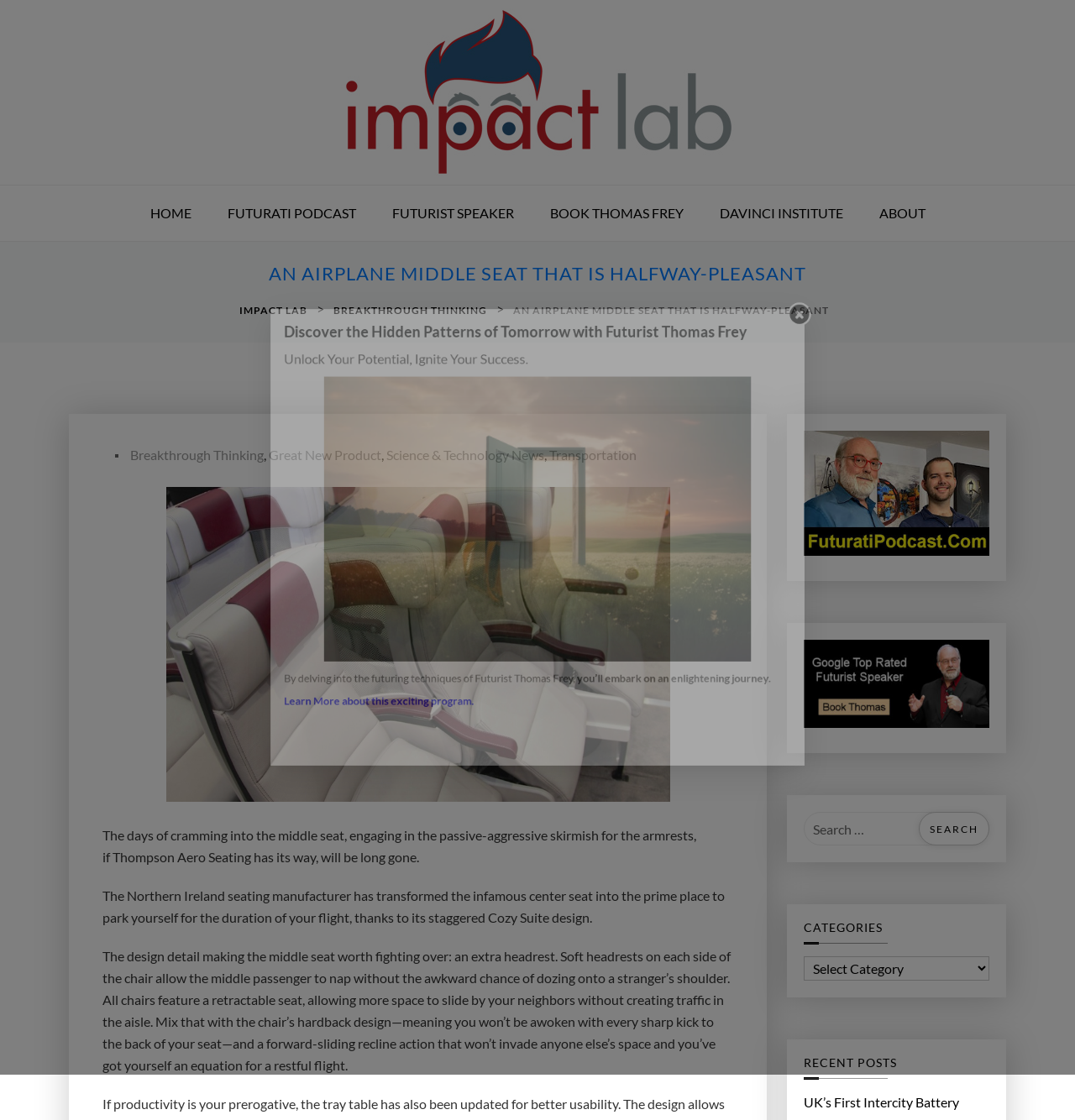Using the provided element description "alt="Thomas Frey Futurist Futurati Podcasts"", determine the bounding box coordinates of the UI element.

[0.748, 0.384, 0.92, 0.504]